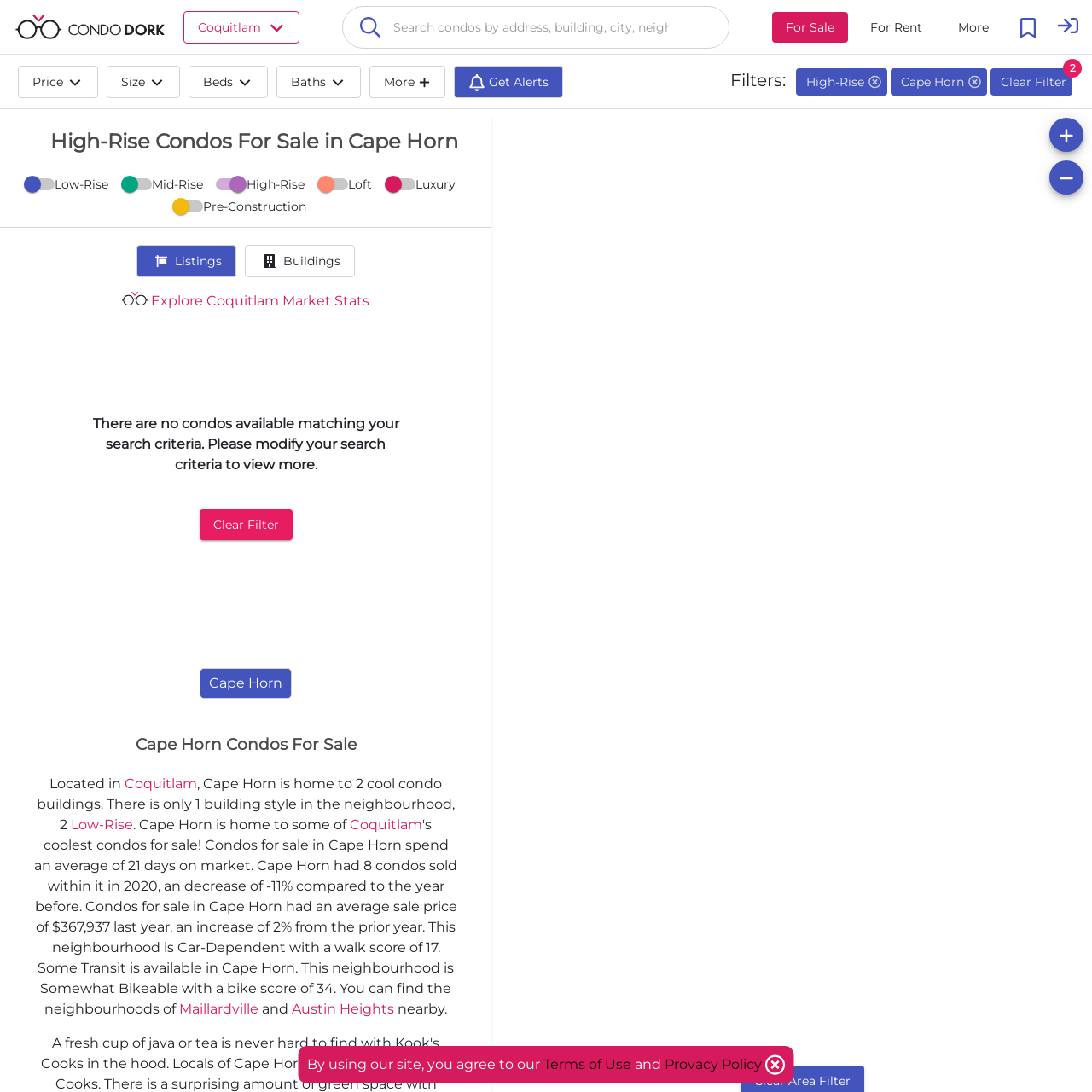Could you locate the bounding box coordinates for the section that should be clicked to accomplish this task: "Filter by price".

[0.016, 0.06, 0.09, 0.089]